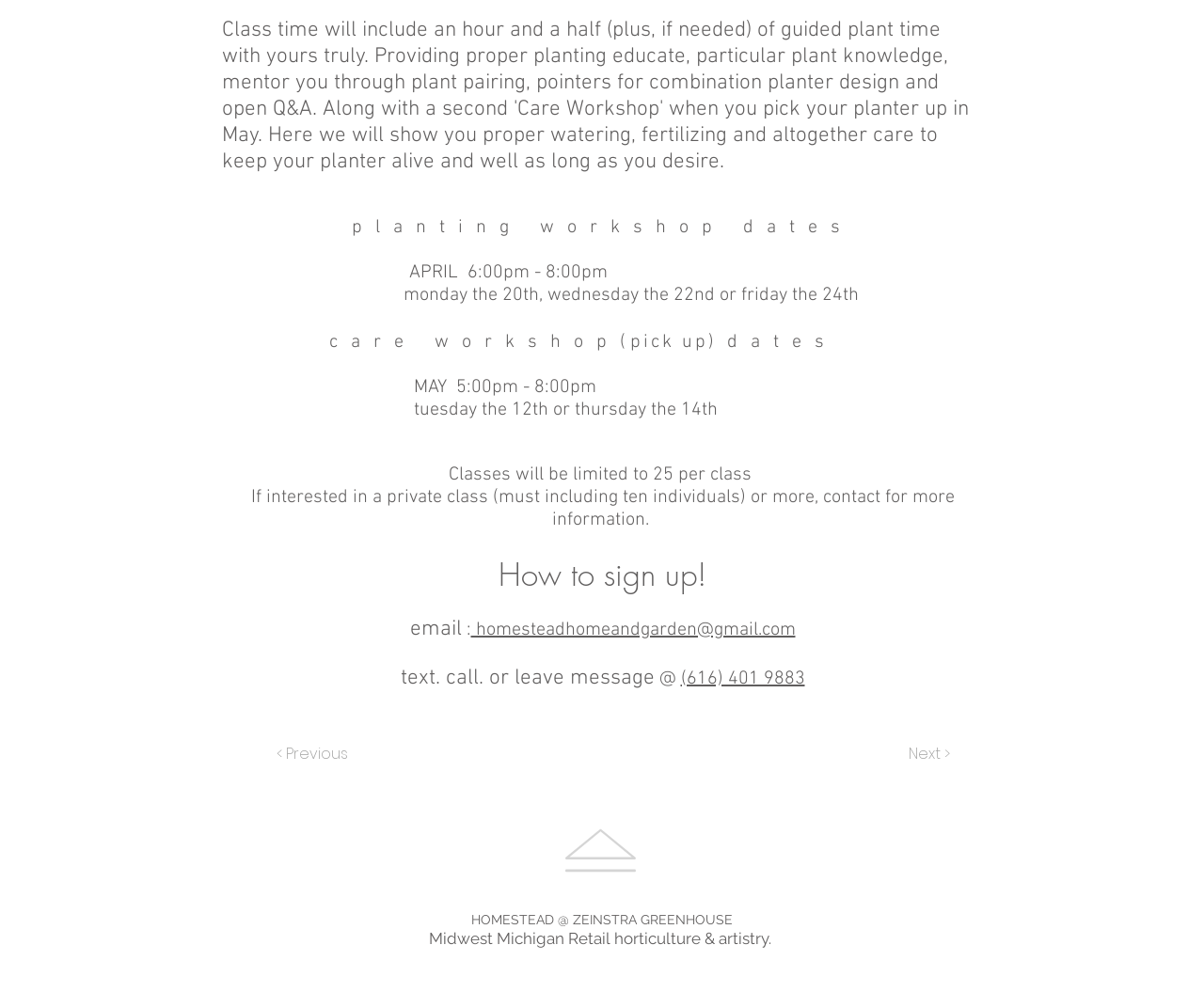Given the element description, predict the bounding box coordinates in the format (top-left x, top-left y, bottom-right x, bottom-right y), using floating point numbers between 0 and 1: (616) 401 9883

[0.565, 0.662, 0.668, 0.684]